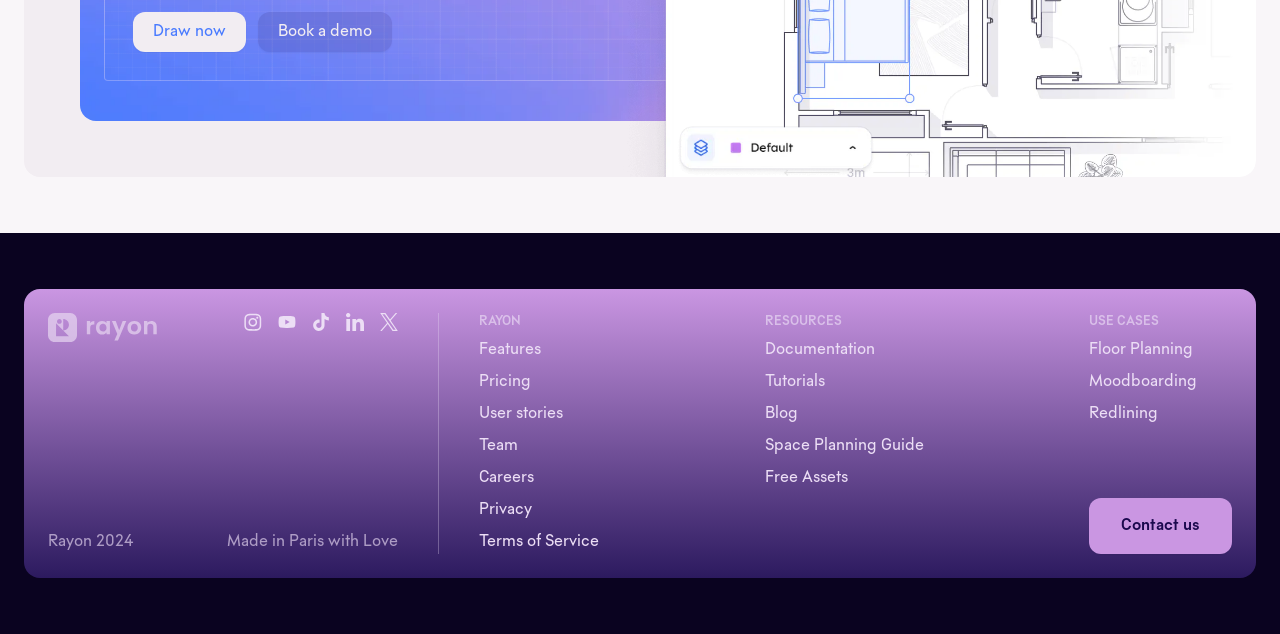Predict the bounding box coordinates of the area that should be clicked to accomplish the following instruction: "Go back to the home page". The bounding box coordinates should consist of four float numbers between 0 and 1, i.e., [left, top, right, bottom].

[0.038, 0.493, 0.123, 0.539]